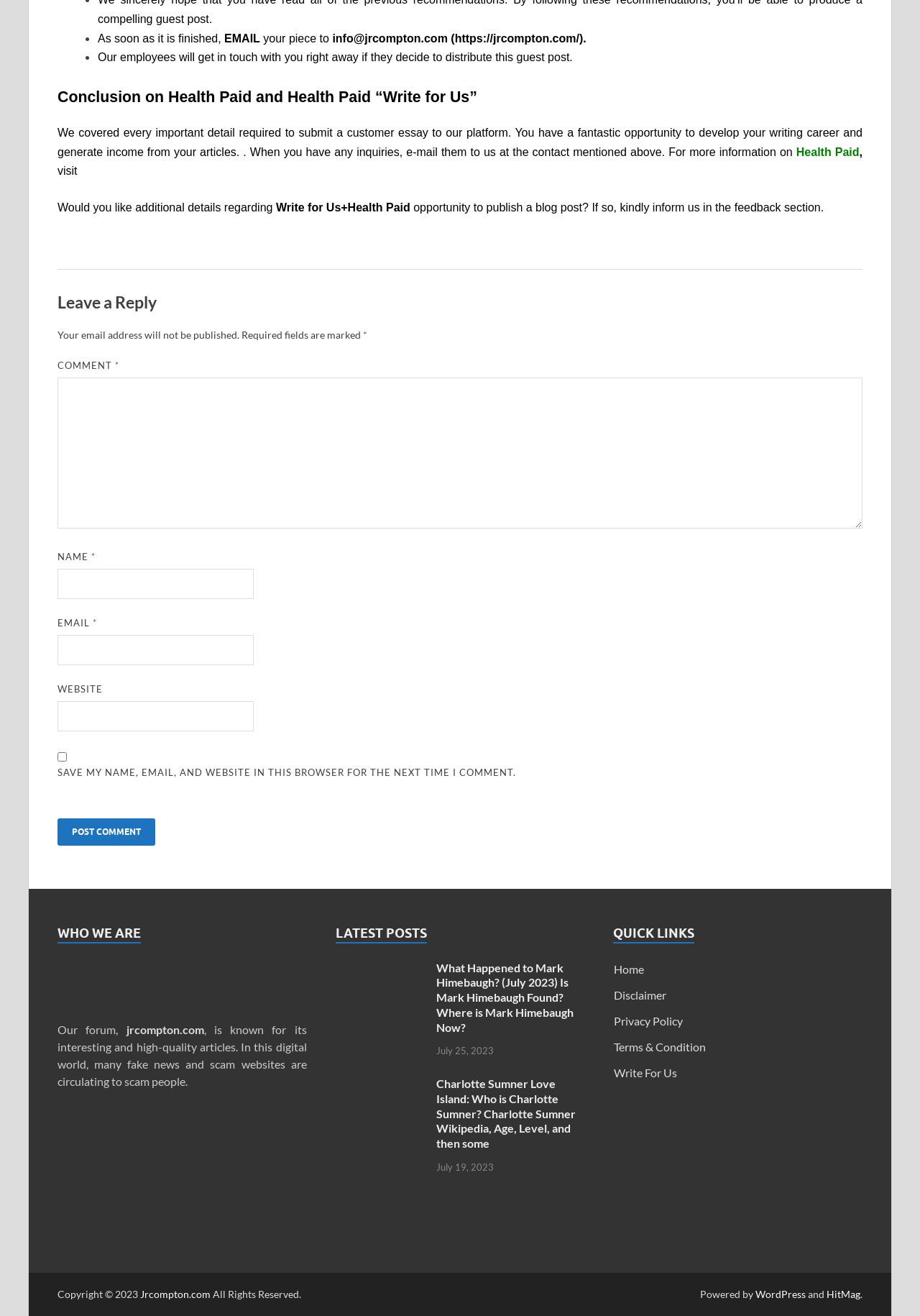What is the email address to contact for writing opportunities?
Look at the image and answer with only one word or phrase.

info@jrcompton.com